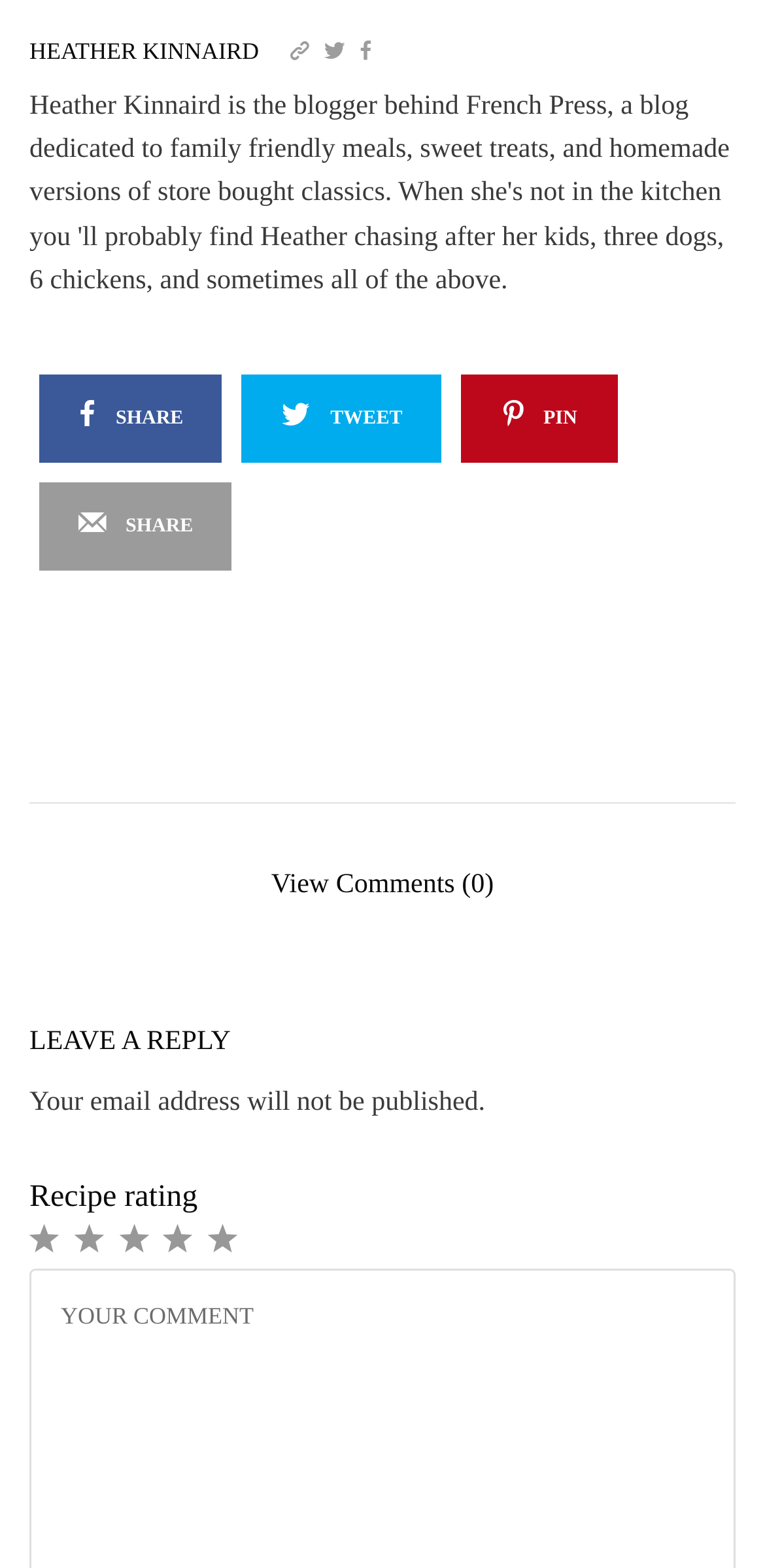Please determine the bounding box coordinates of the element to click on in order to accomplish the following task: "Go to the home page". Ensure the coordinates are four float numbers ranging from 0 to 1, i.e., [left, top, right, bottom].

None